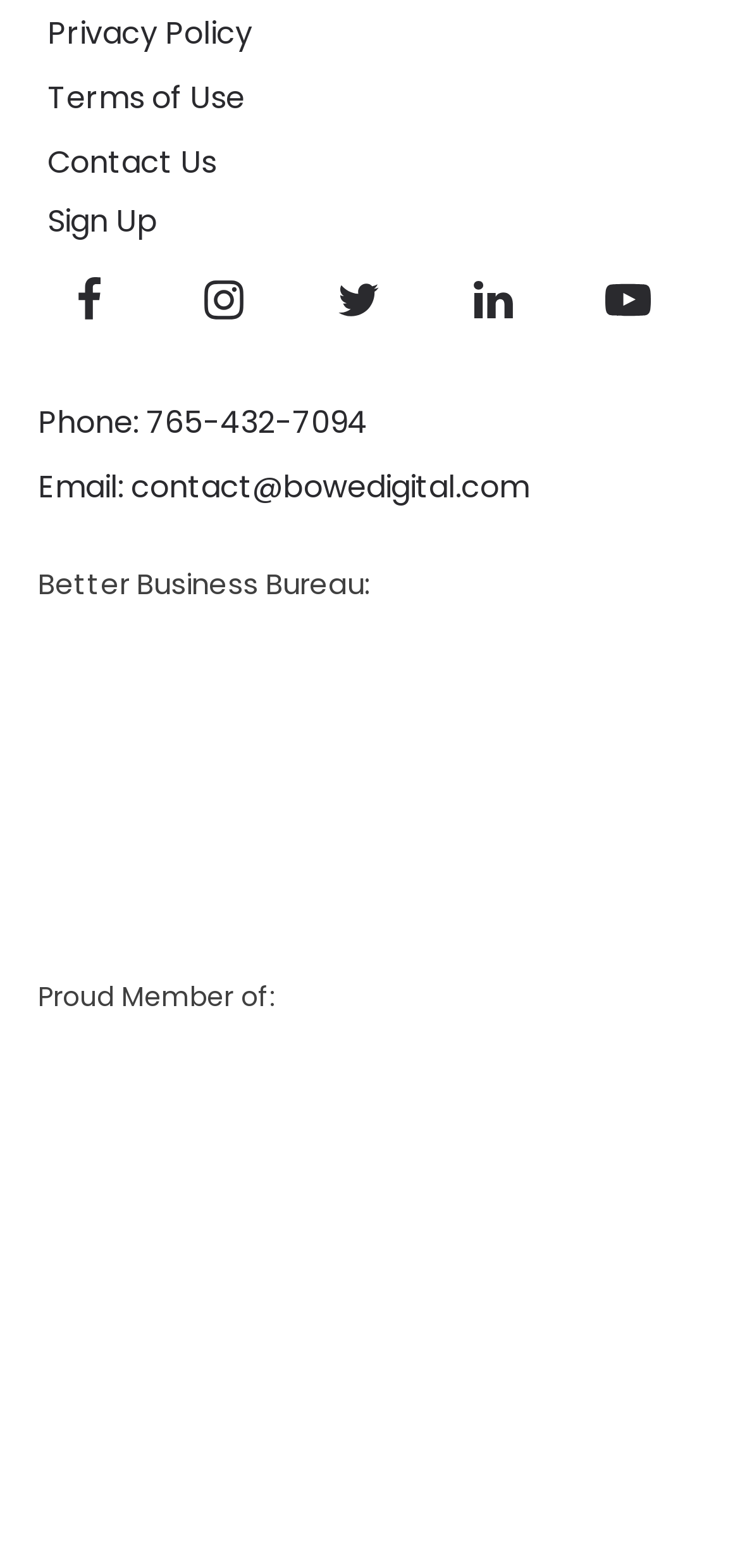Give a one-word or one-phrase response to the question:
What organization is Bowe Digital a proud member of?

Indiana chamber